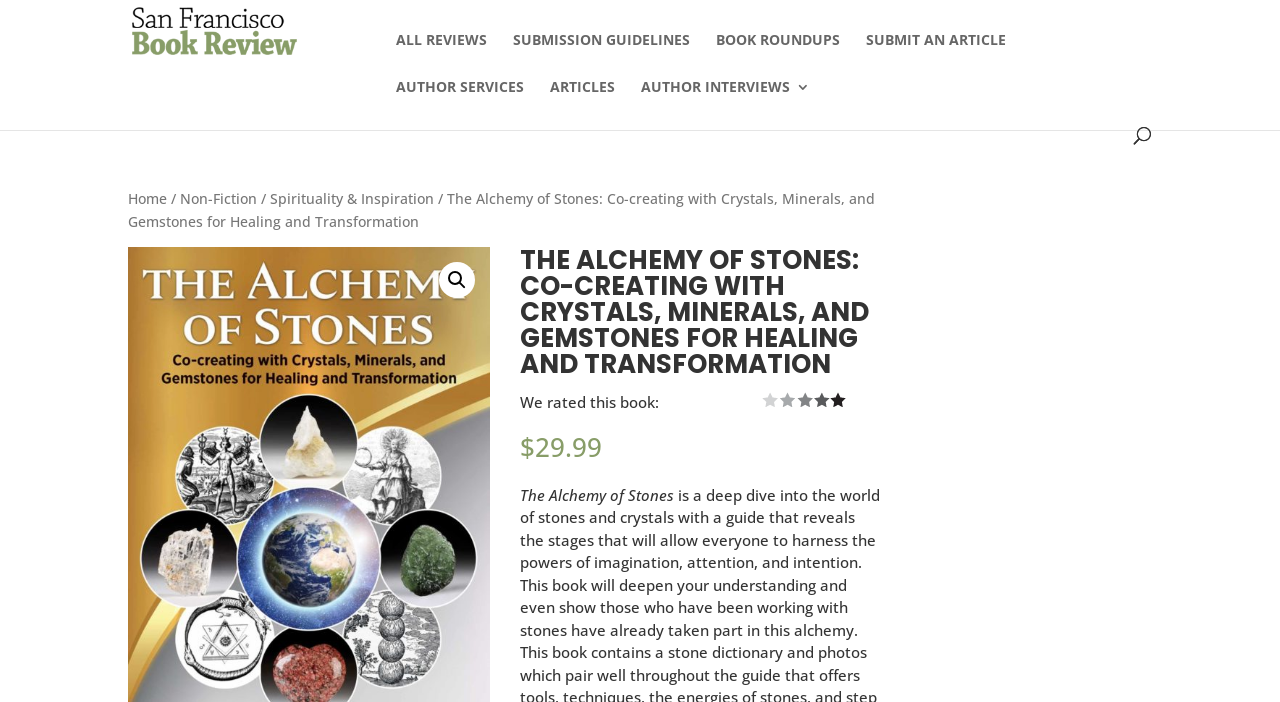Is there a search function on the page?
Please provide a single word or phrase based on the screenshot.

Yes